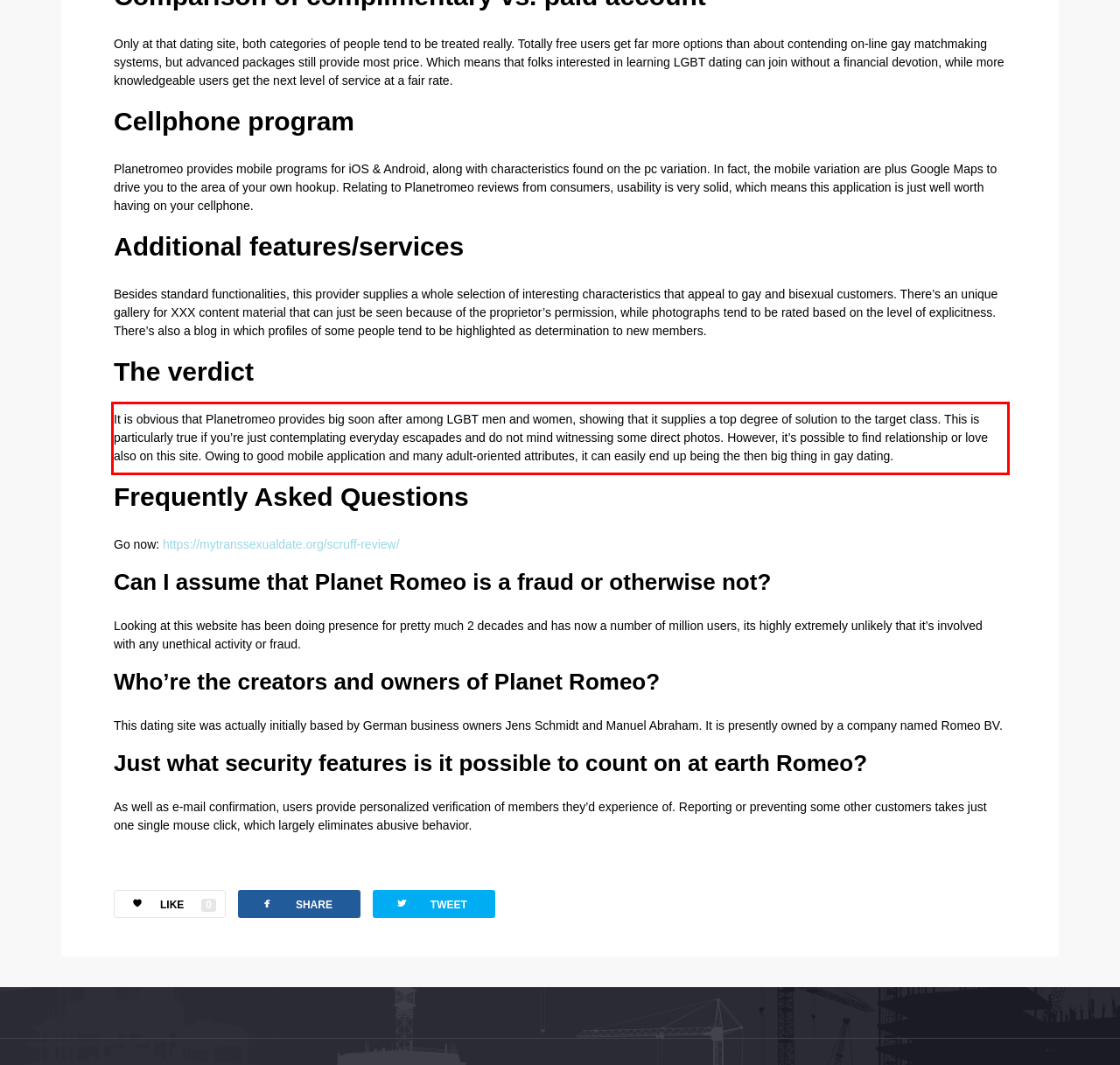You have a screenshot of a webpage with a red bounding box. Identify and extract the text content located inside the red bounding box.

It is obvious that Planetromeo provides big soon after among LGBT men and women, showing that it supplies a top degree of solution to the target class. This is particularly true if you’re just contemplating everyday escapades and do not mind witnessing some direct photos. However, it’s possible to find relationship or love also on this site. Owing to good mobile application and many adult-oriented attributes, it can easily end up being the then big thing in gay dating.